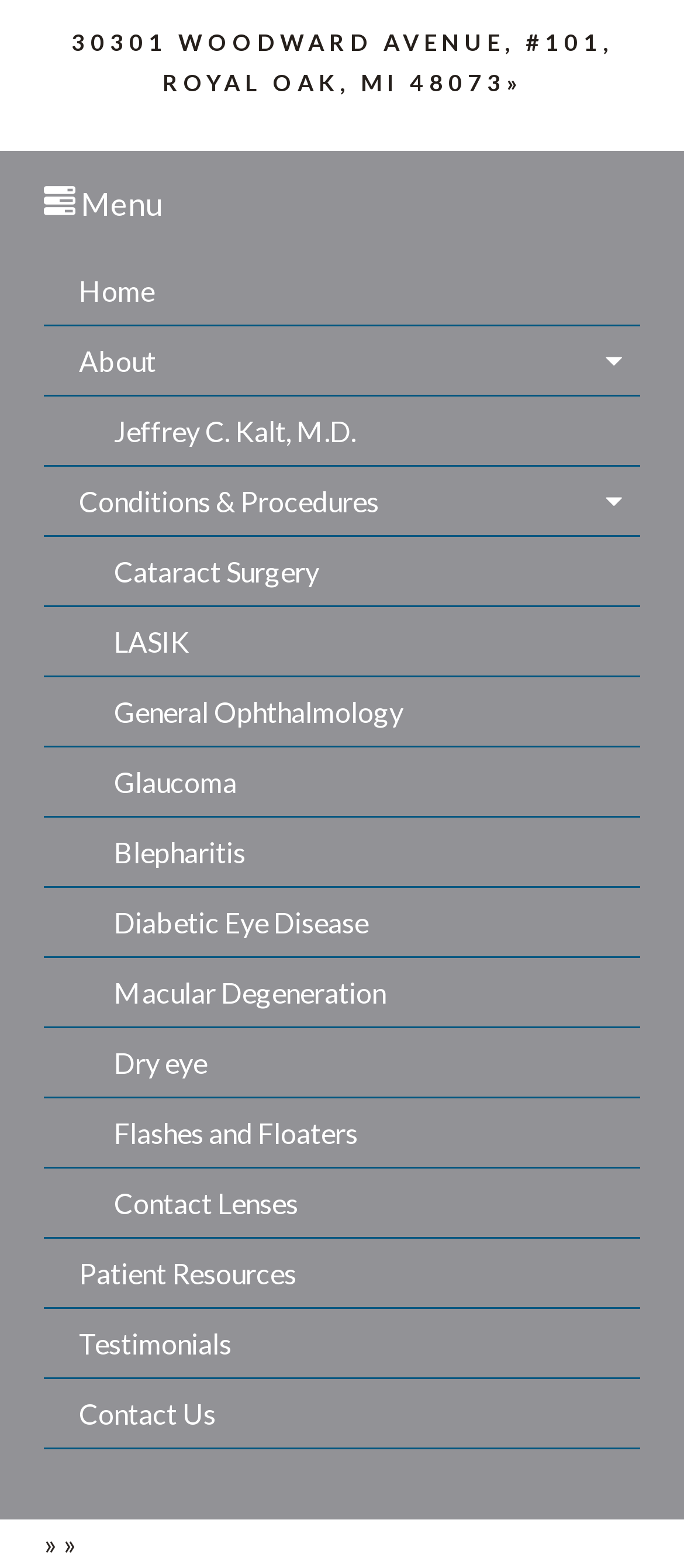Given the description: "Jeffrey C. Kalt, M.D.", determine the bounding box coordinates of the UI element. The coordinates should be formatted as four float numbers between 0 and 1, [left, top, right, bottom].

[0.064, 0.253, 0.936, 0.297]